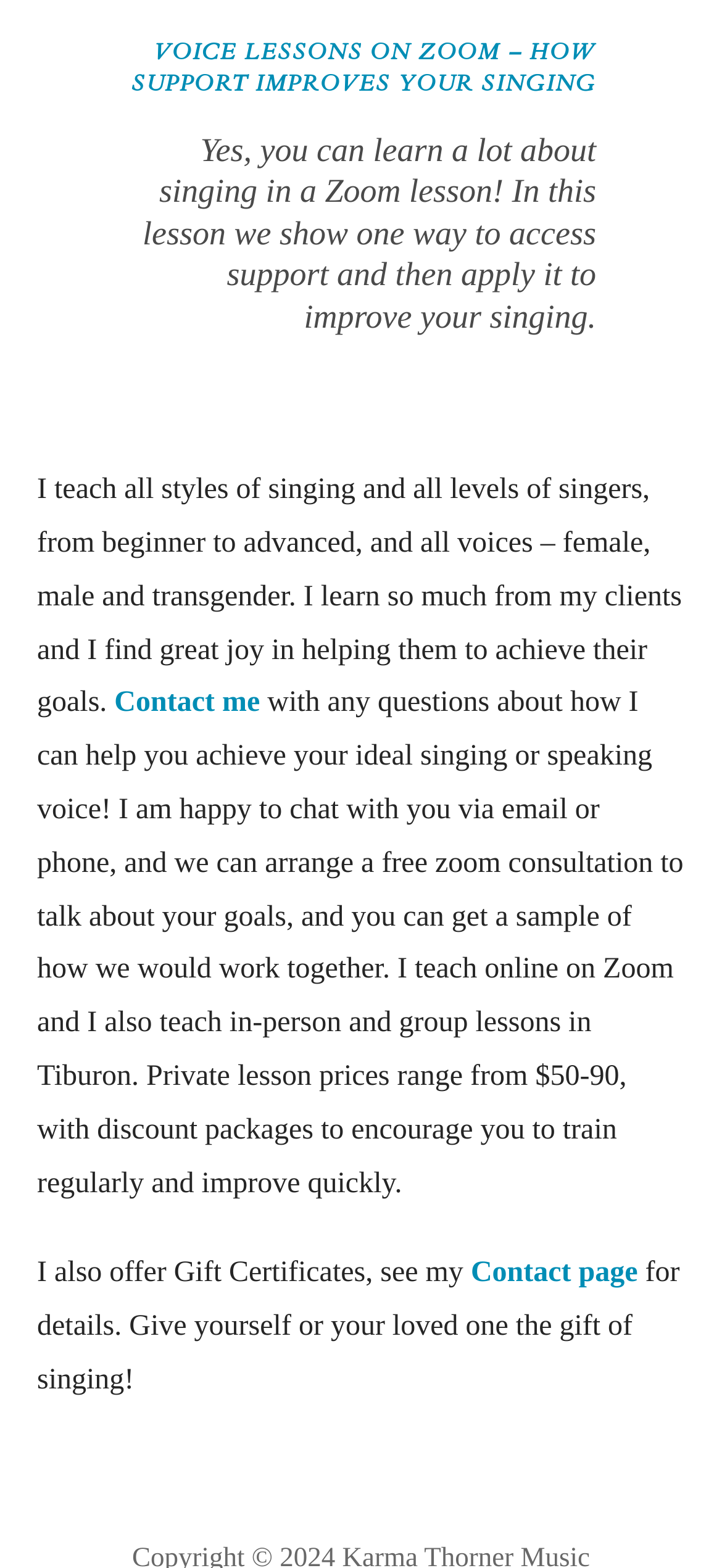Provide the bounding box coordinates, formatted as (top-left x, top-left y, bottom-right x, bottom-right y), with all values being floating point numbers between 0 and 1. Identify the bounding box of the UI element that matches the description: Contact me

[0.158, 0.439, 0.36, 0.459]